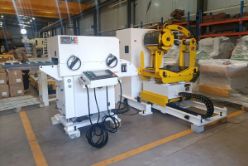Analyze the image and describe all the key elements you observe.

The image showcases advanced machinery used in metalworking, specifically highlighting two notable pieces of equipment: a straightener and a decoiler. The machine on the left features a control panel with various dials and buttons, emphasizing its operational capabilities. To the right, the decoiler’s yellow arm is designed to handle materials efficiently, showcasing its robust construction suitable for intensive industrial use. This setup likely forms part of an automated stamping production line, aimed at maximizing efficiency and enhancing material handling processes. The background suggests a well-organized industrial environment with stackable boxes, hinting at a busy manufacturing facility focused on streamlining operations and maintaining productivity.